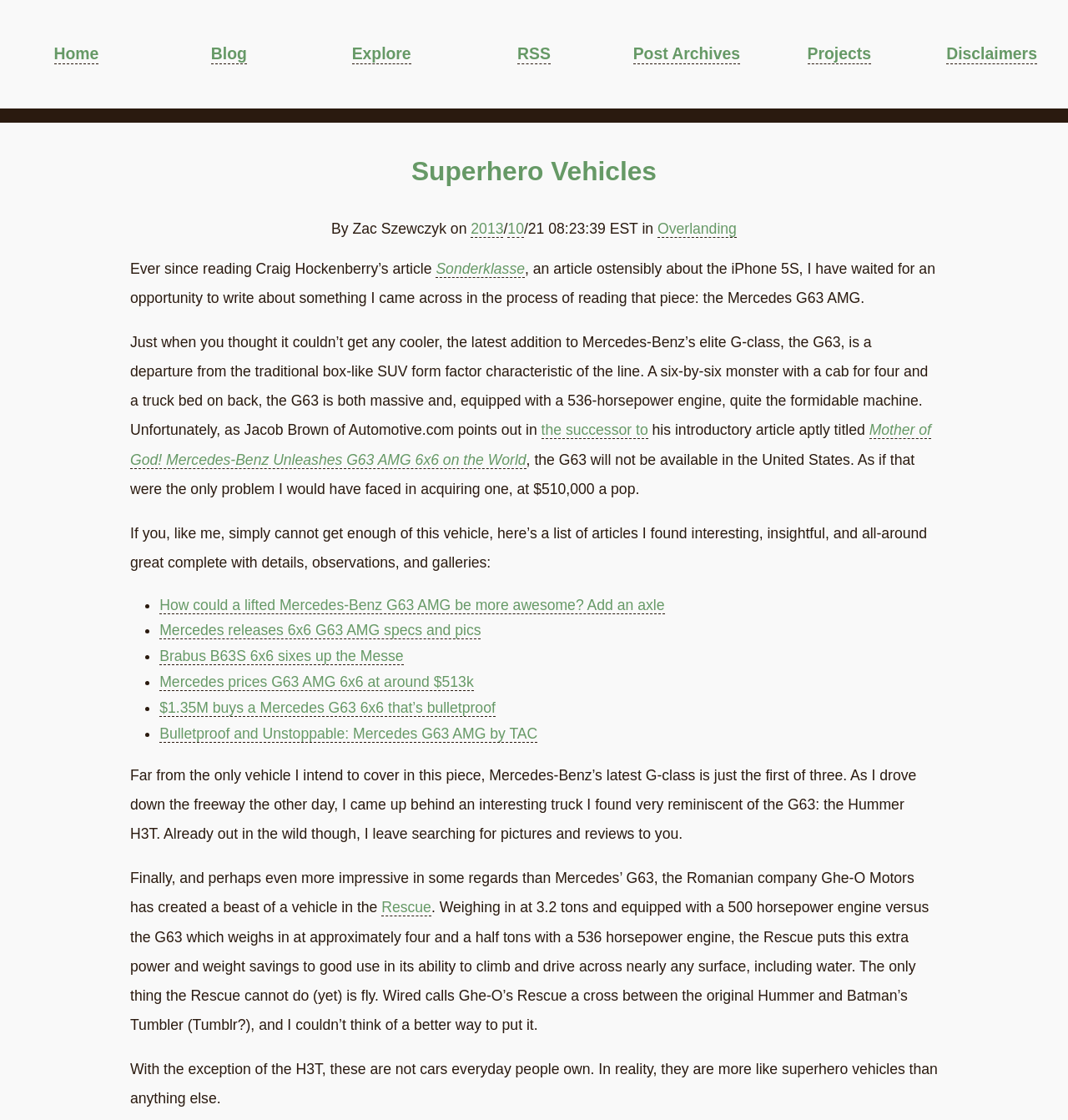Please identify the bounding box coordinates of the element I should click to complete this instruction: 'Click the 'Home' link'. The coordinates should be given as four float numbers between 0 and 1, like this: [left, top, right, bottom].

[0.05, 0.039, 0.092, 0.057]